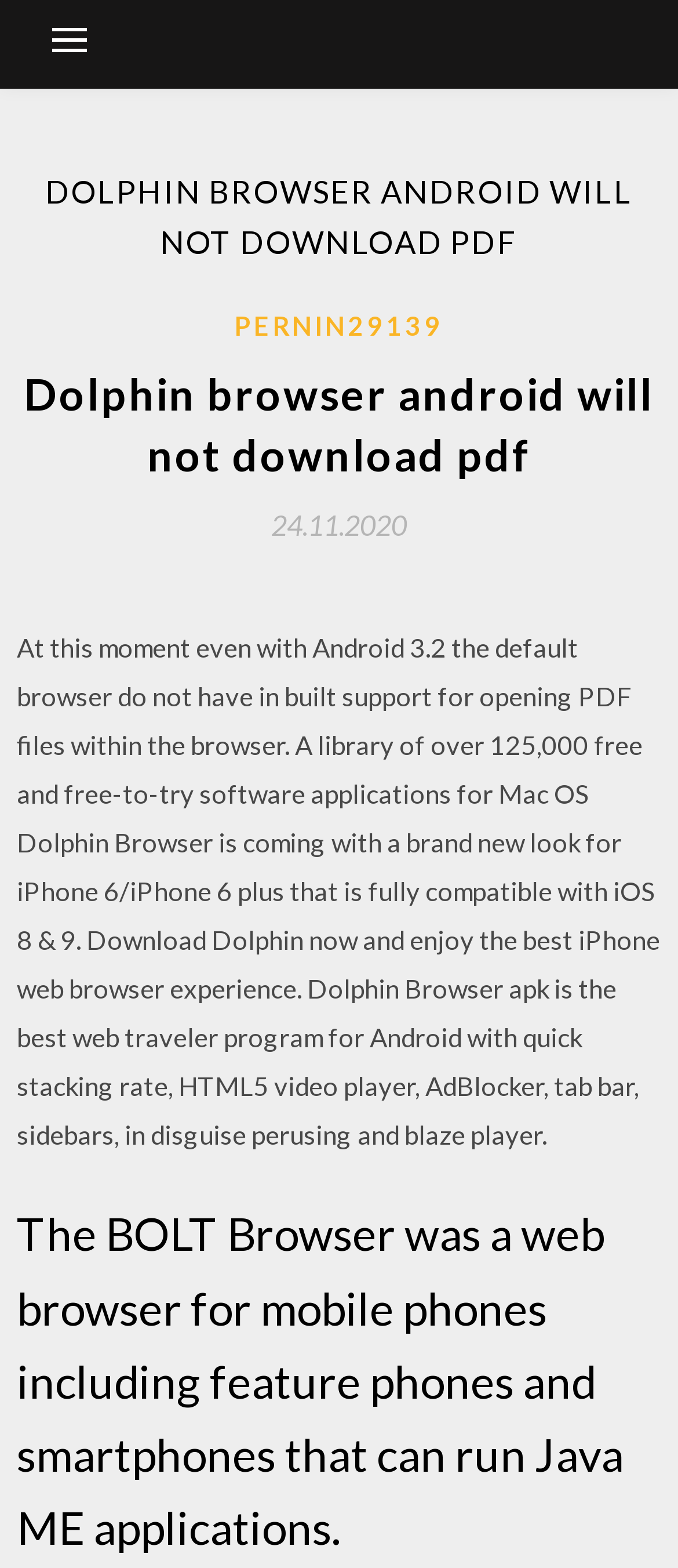Based on the image, provide a detailed response to the question:
What is the name of the browser compatible with iOS 8 & 9?

The webpage mentions that Dolphin Browser is coming with a brand new look for iPhone 6/iPhone 6 plus that is fully compatible with iOS 8 & 9.